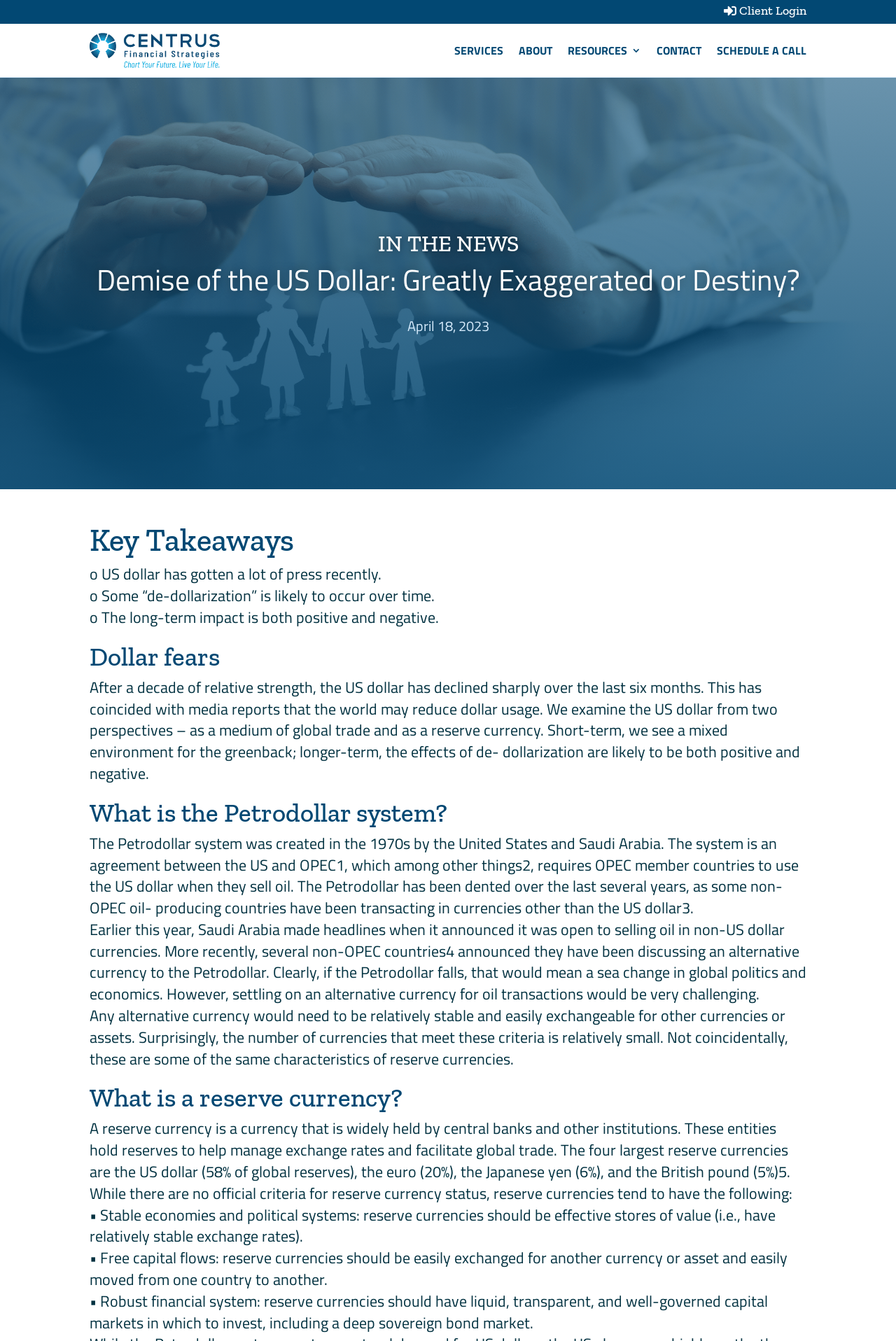Find the bounding box coordinates of the element I should click to carry out the following instruction: "Read the article Demise of the US Dollar: Greatly Exaggerated or Destiny?".

[0.107, 0.192, 0.893, 0.225]